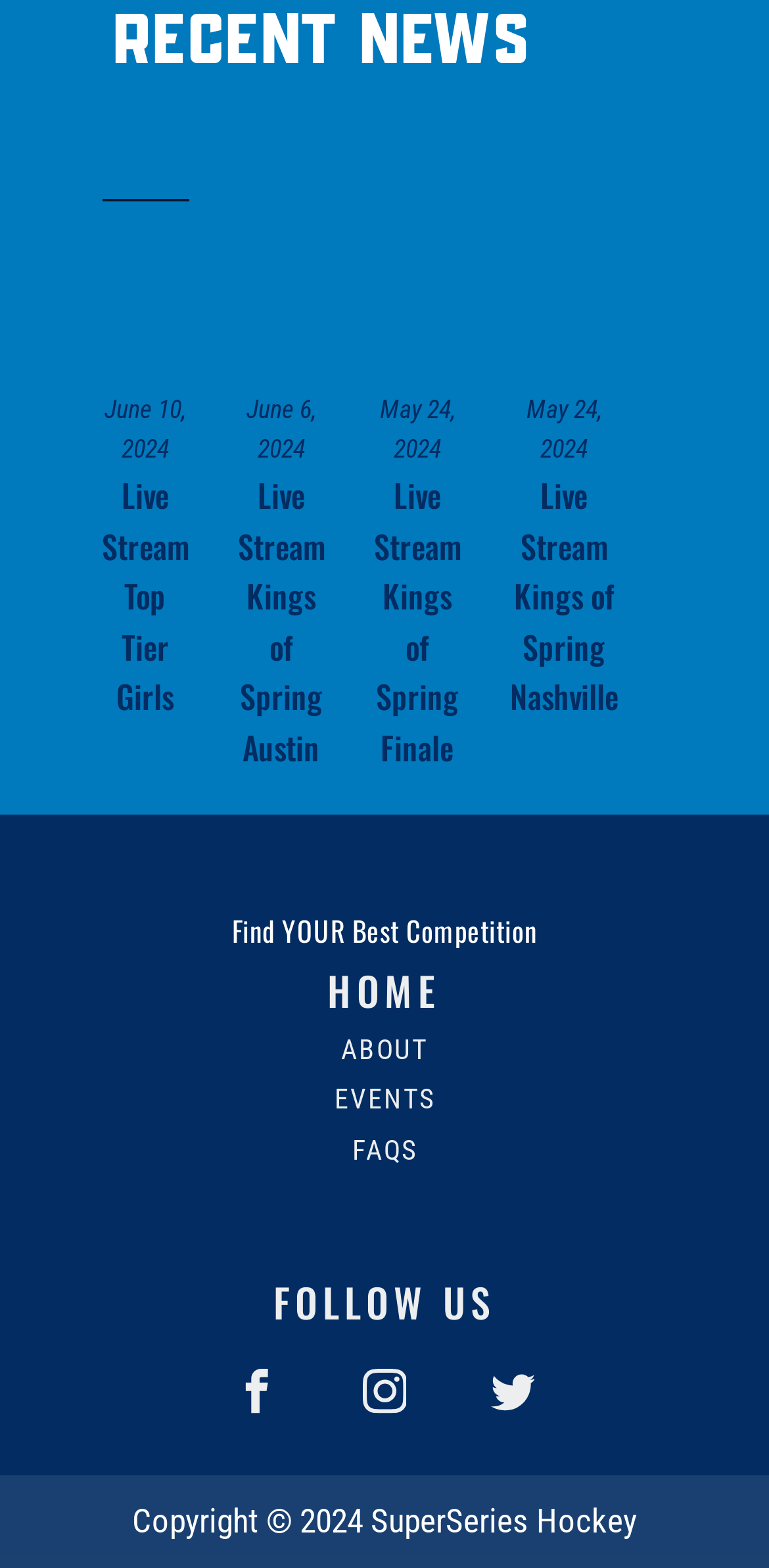Determine the bounding box coordinates of the clickable area required to perform the following instruction: "Go to the home page". The coordinates should be represented as four float numbers between 0 and 1: [left, top, right, bottom].

[0.426, 0.712, 0.574, 0.74]